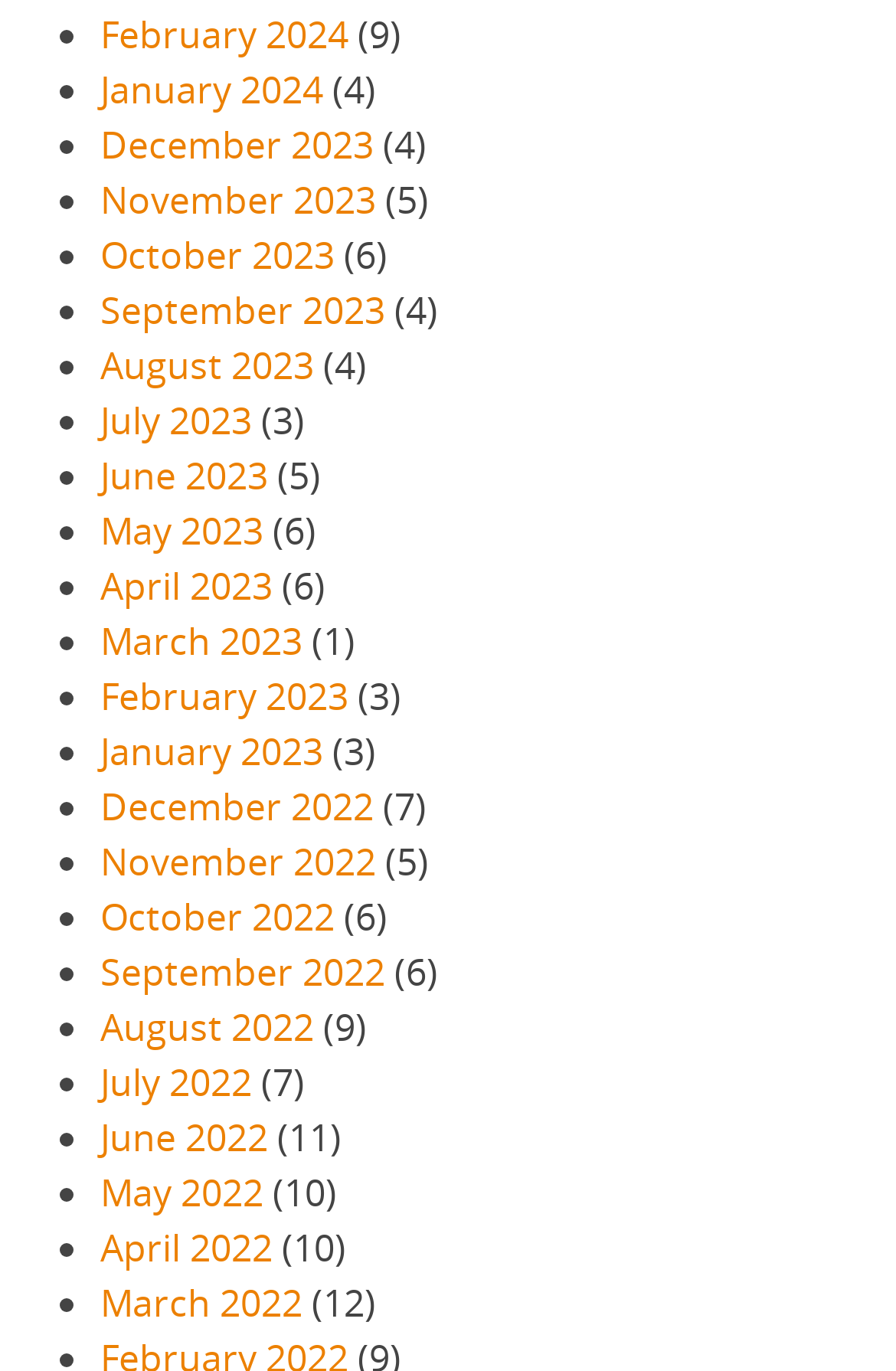Determine the bounding box coordinates of the clickable region to follow the instruction: "View February 2024".

[0.112, 0.007, 0.388, 0.043]